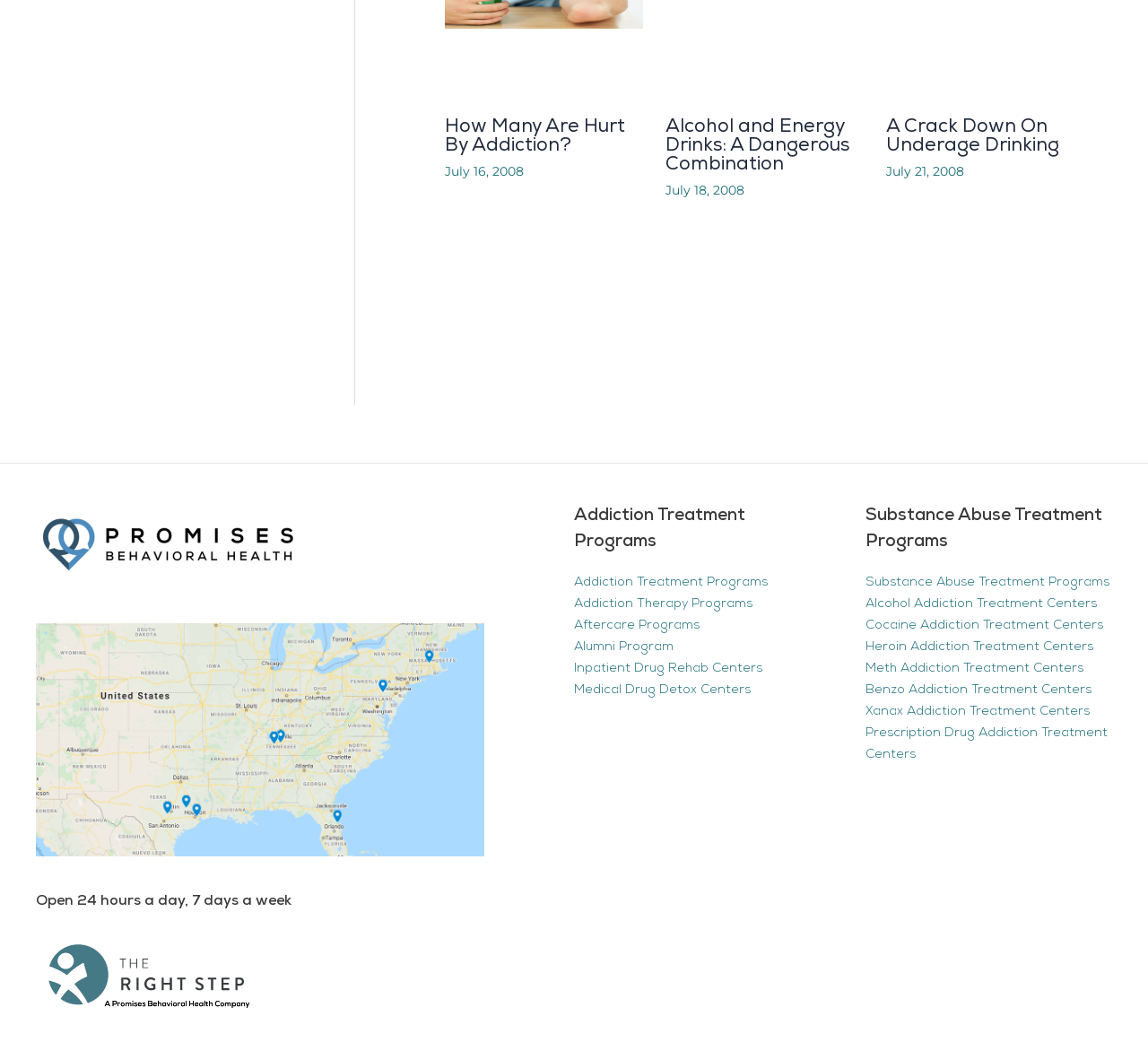Identify the bounding box coordinates of the section that should be clicked to achieve the task described: "View the image about How Many Are Hurt By Addiction?".

[0.388, 0.188, 0.56, 0.295]